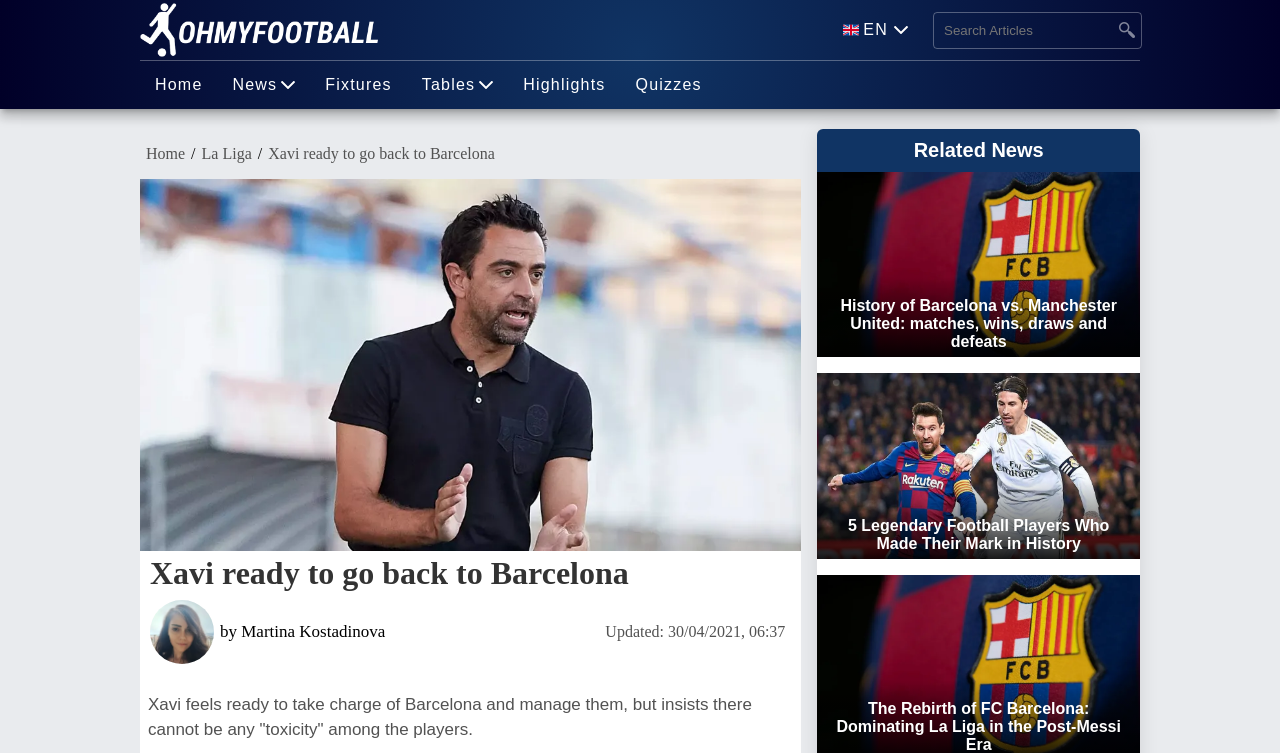Reply to the question with a single word or phrase:
Who is the author of the article?

Martina Kostadinova